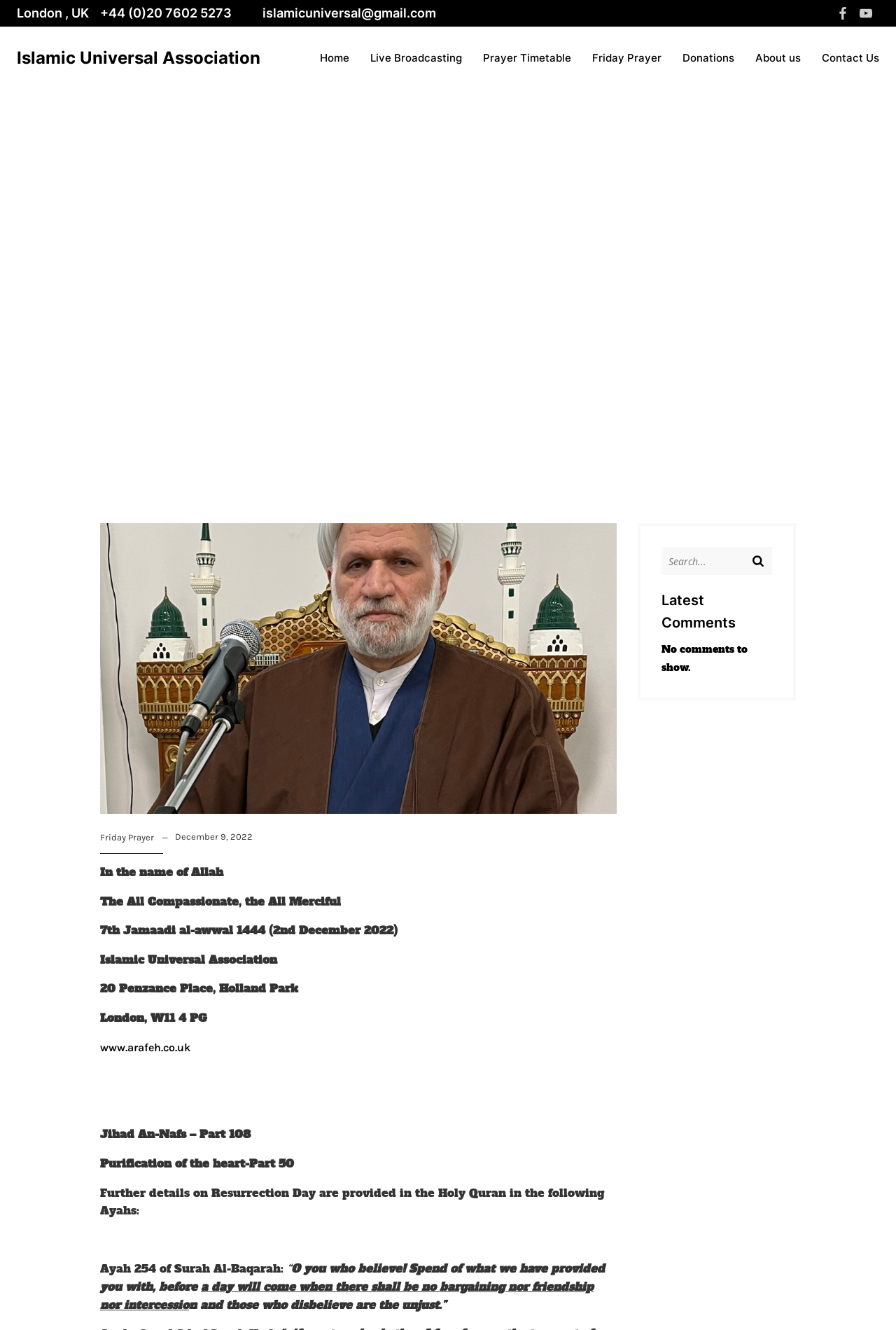Please indicate the bounding box coordinates for the clickable area to complete the following task: "Click the 'Download File' link". The coordinates should be specified as four float numbers between 0 and 1, i.e., [left, top, right, bottom].

None